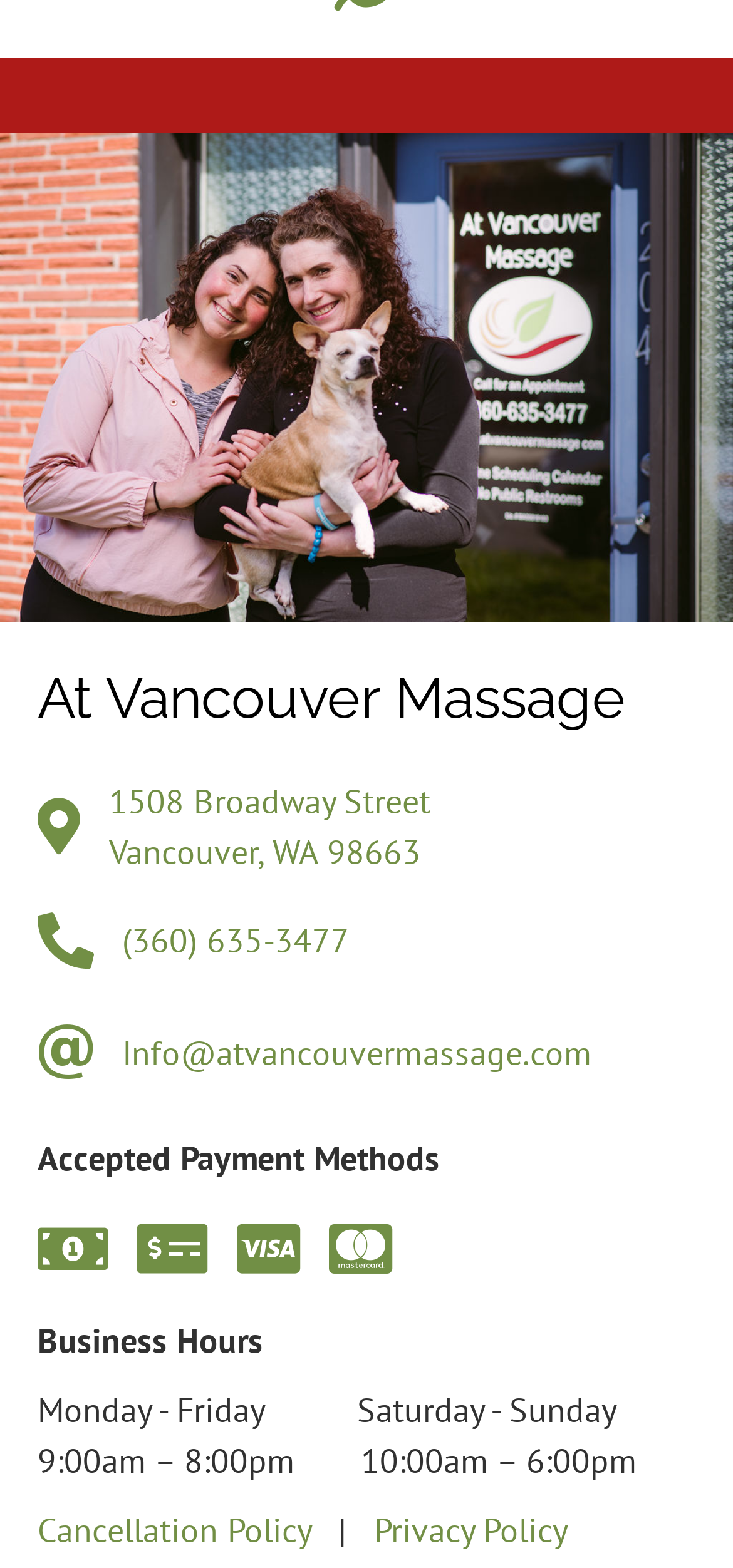Carefully examine the image and provide an in-depth answer to the question: What is the address of Vancouver Massage?

I found the address by looking at the link element with the text '1508 Broadway Street' which is located below the heading 'At Vancouver Massage'.